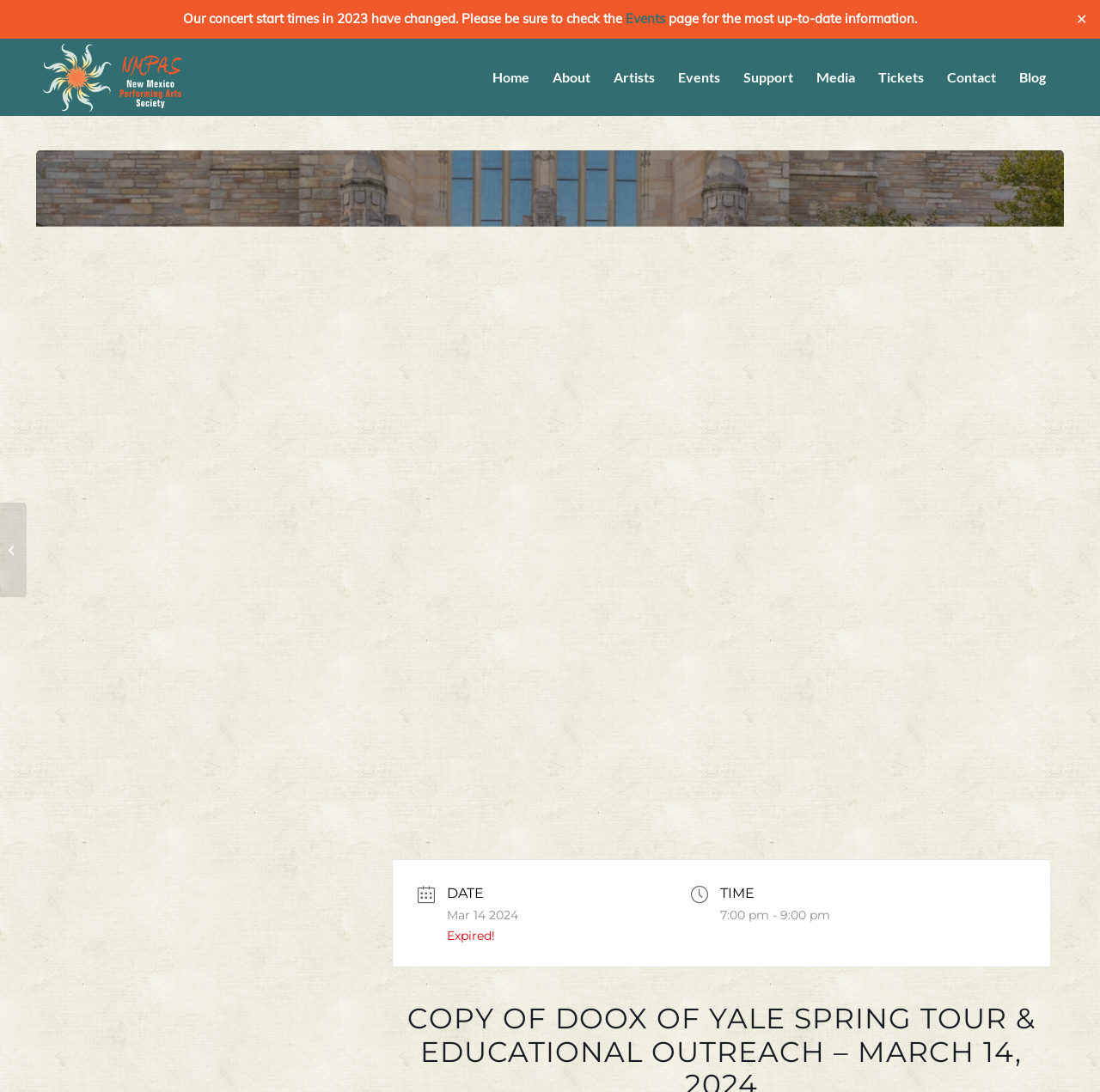What is the purpose of the button in the top-right corner? Analyze the screenshot and reply with just one word or a short phrase.

Close